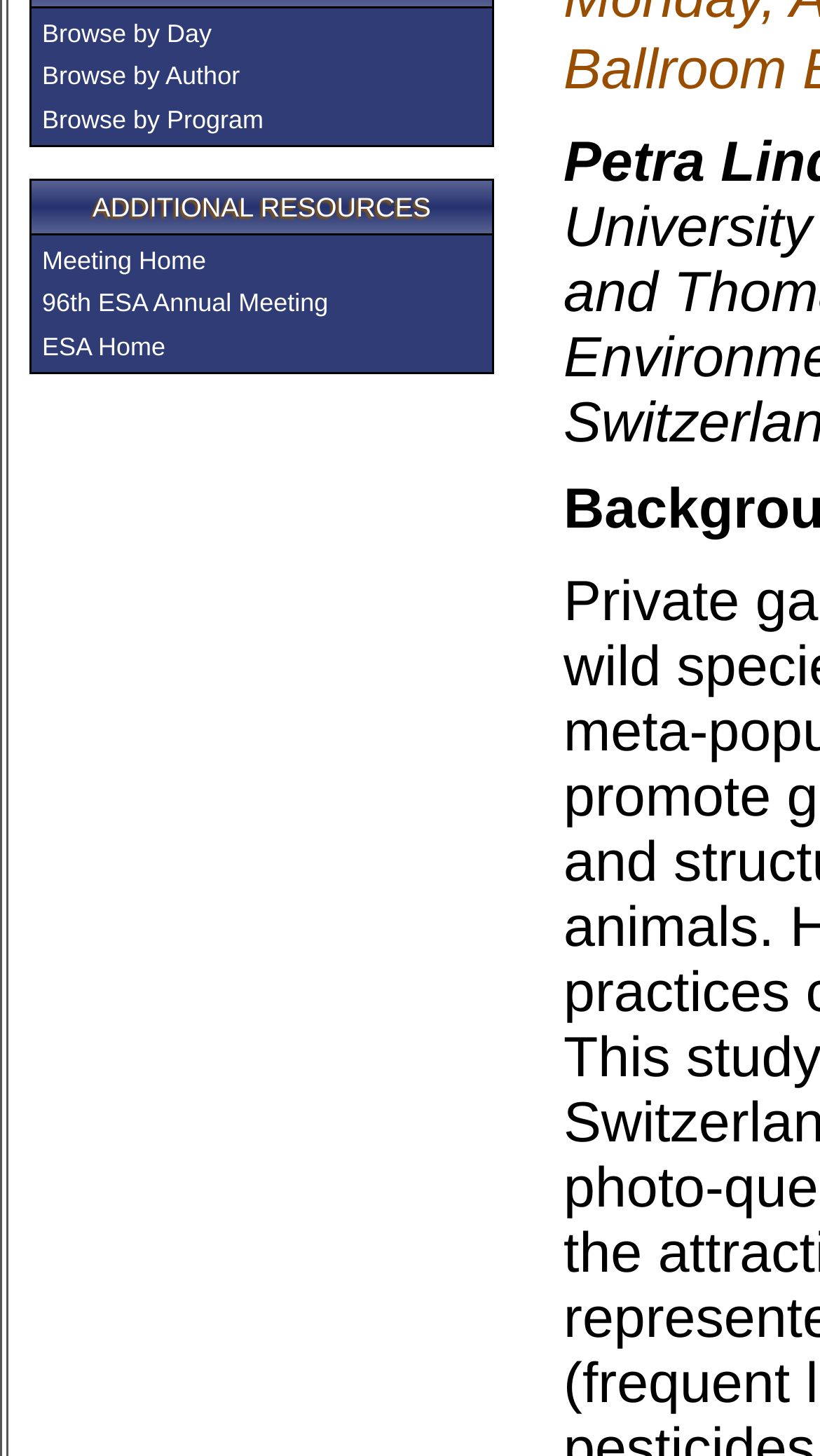Predict the bounding box for the UI component with the following description: "Browse by Program".

[0.051, 0.072, 0.321, 0.092]